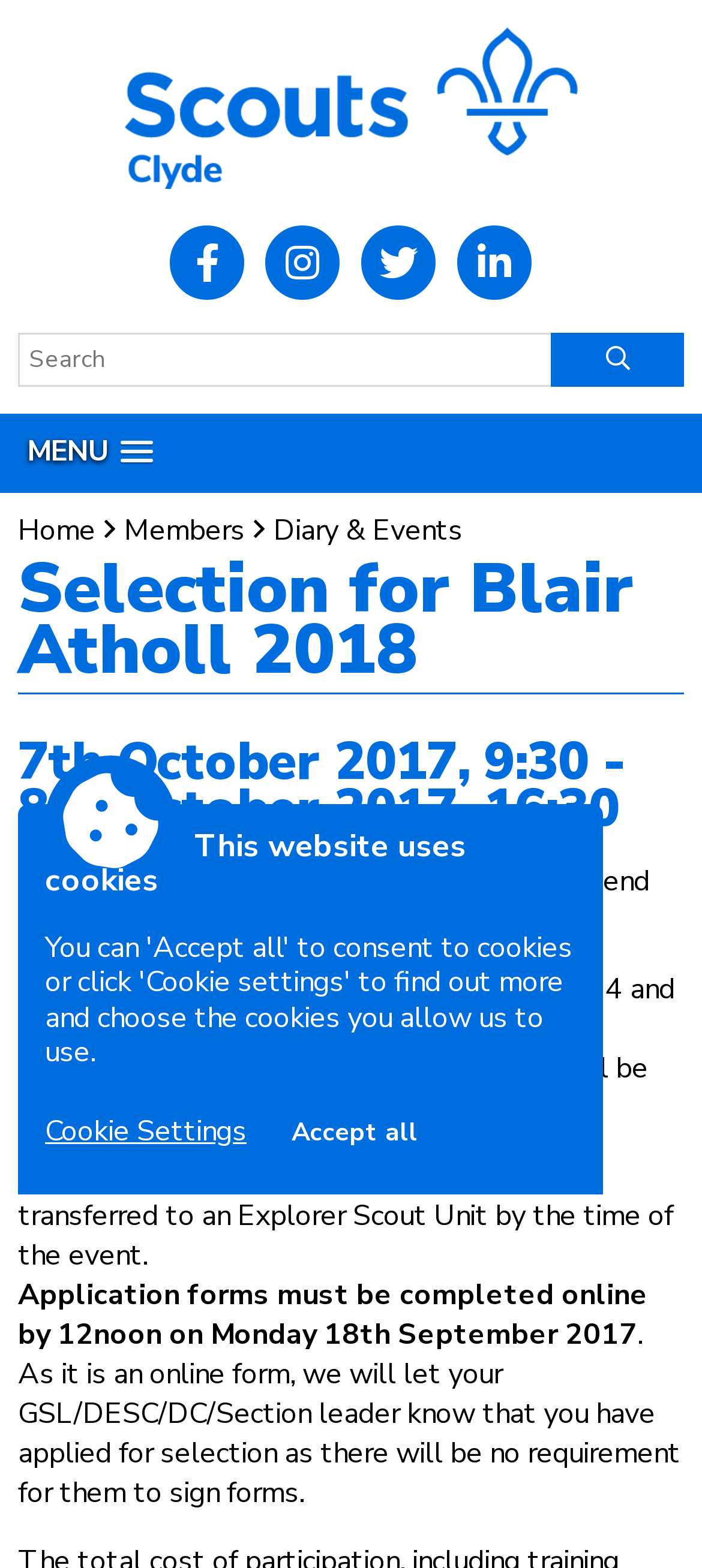Identify the bounding box coordinates of the region that needs to be clicked to carry out this instruction: "Search for something". Provide these coordinates as four float numbers ranging from 0 to 1, i.e., [left, top, right, bottom].

[0.026, 0.212, 0.785, 0.246]